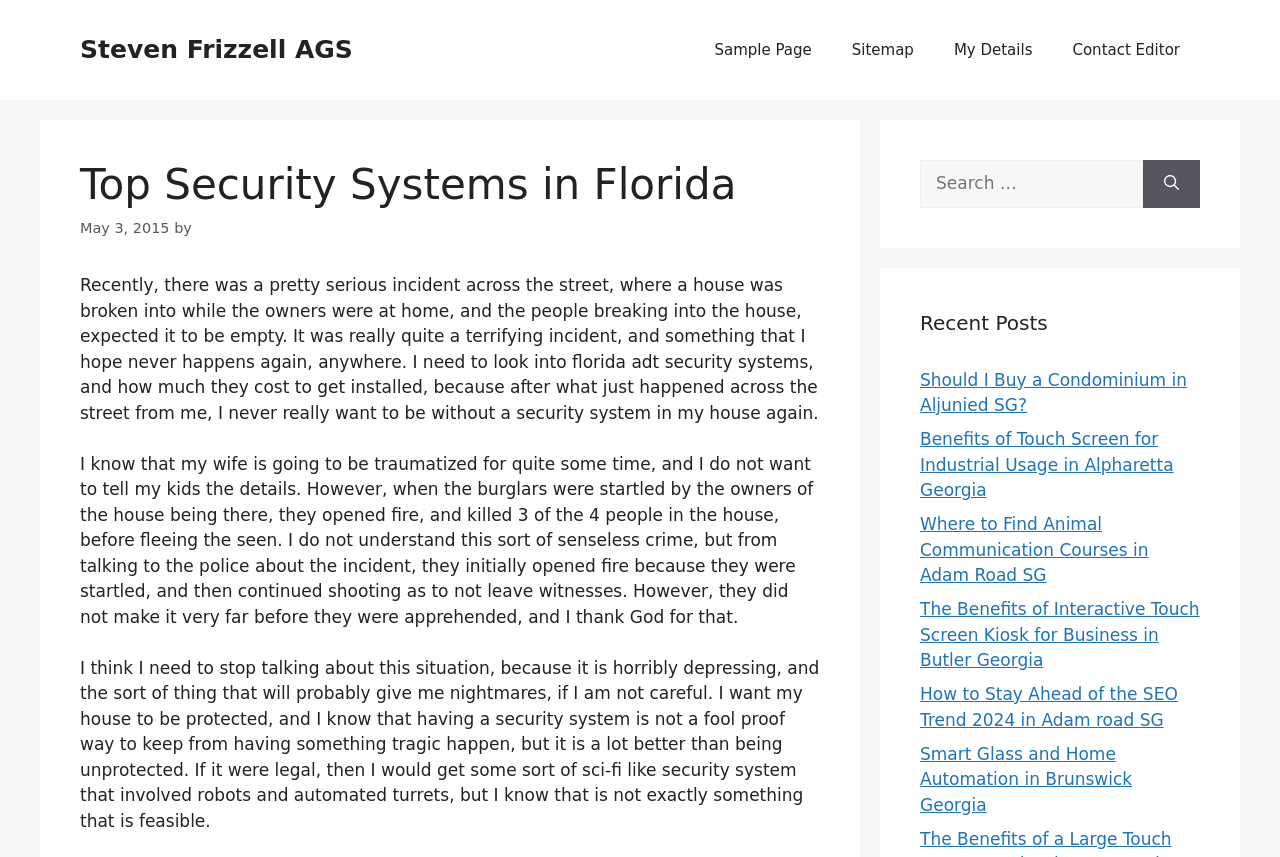Given the description "Sample Page", provide the bounding box coordinates of the corresponding UI element.

[0.543, 0.023, 0.65, 0.093]